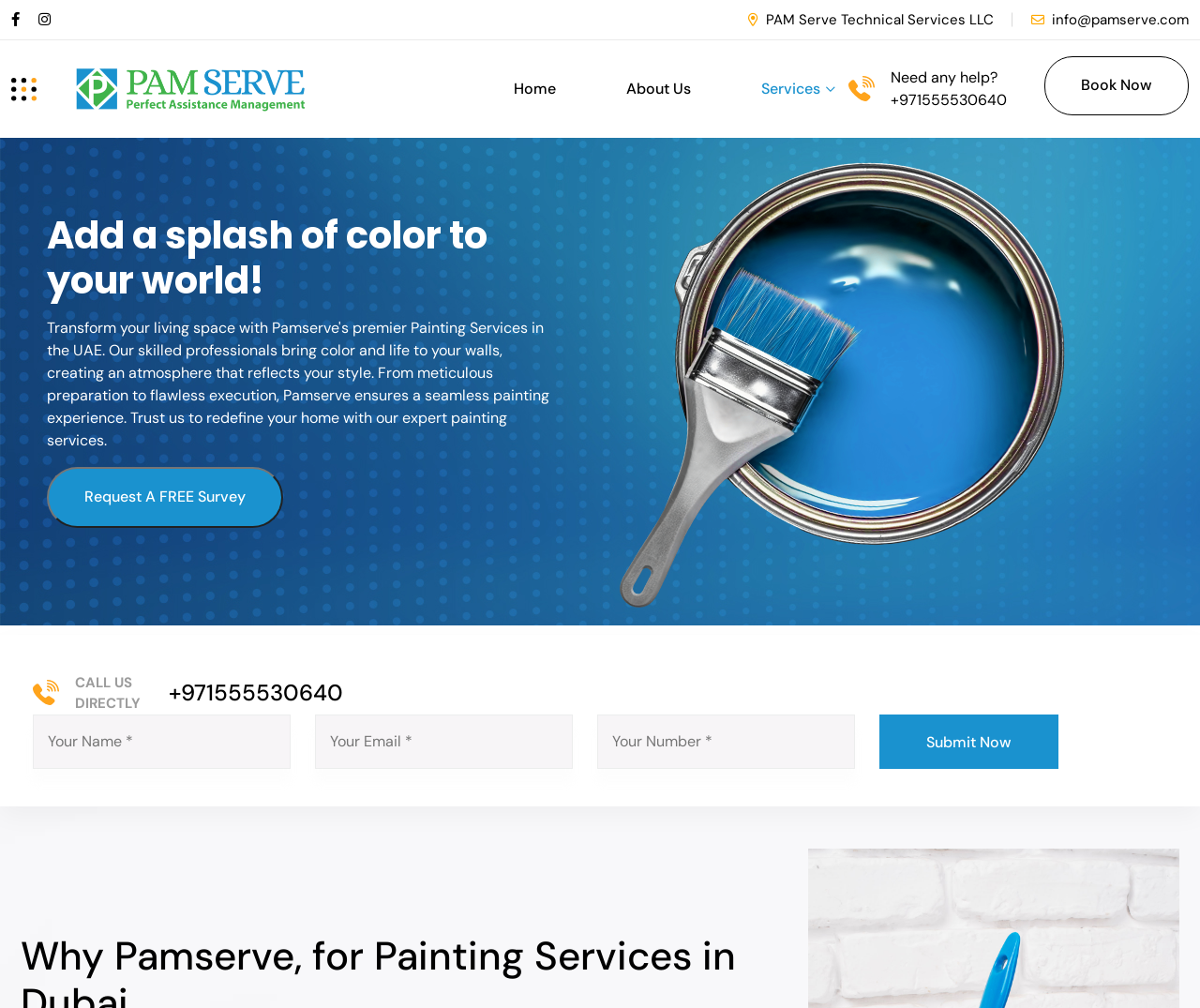What is the text of the heading that encourages users to add color to their world?
Answer the question with a thorough and detailed explanation.

The heading element 'Add a splash of color to your world!' is a prominent element on the webpage, encouraging users to add color to their world through painting services.